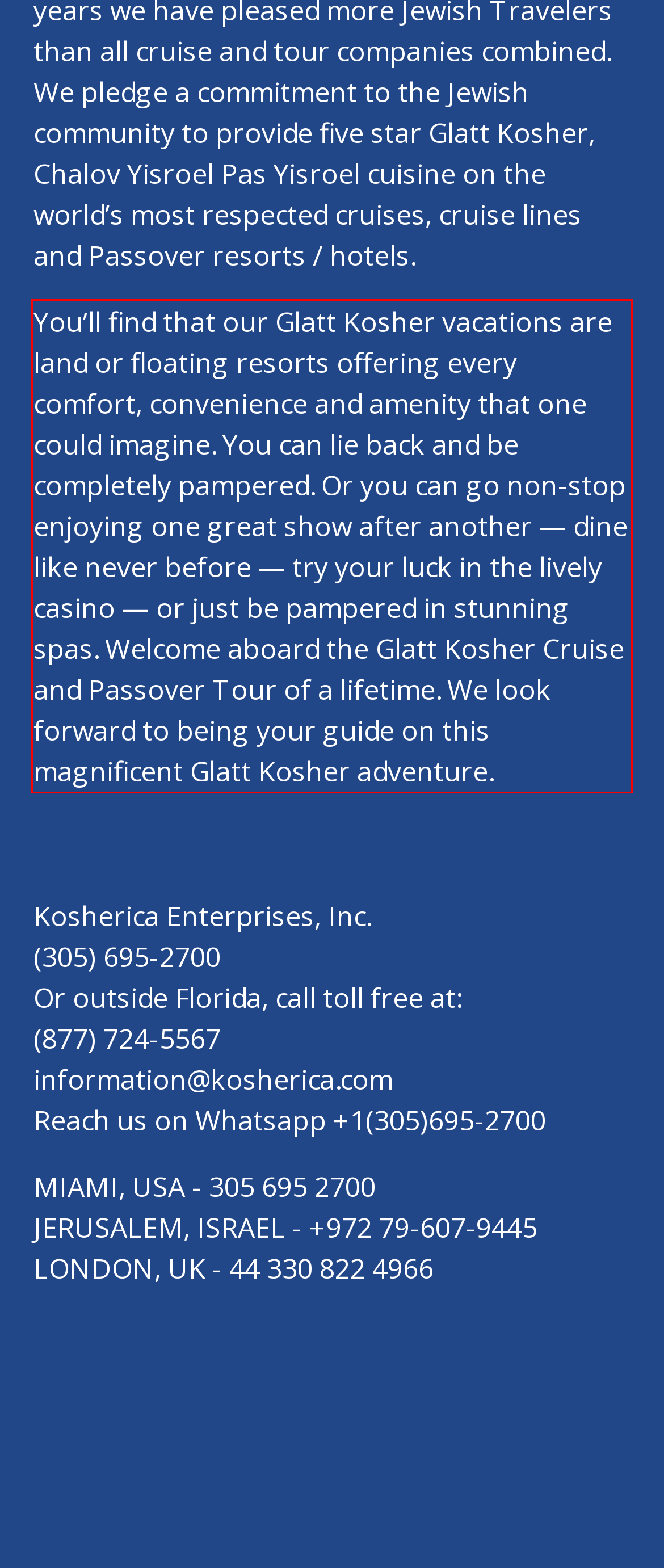You are provided with a screenshot of a webpage that includes a red bounding box. Extract and generate the text content found within the red bounding box.

You’ll find that our Glatt Kosher vacations are land or floating resorts offering every comfort, convenience and amenity that one could imagine. You can lie back and be completely pampered. Or you can go non-stop enjoying one great show after another — dine like never before — try your luck in the lively casino — or just be pampered in stunning spas. Welcome aboard the Glatt Kosher Cruise and Passover Tour of a lifetime. We look forward to being your guide on this magnificent Glatt Kosher adventure.